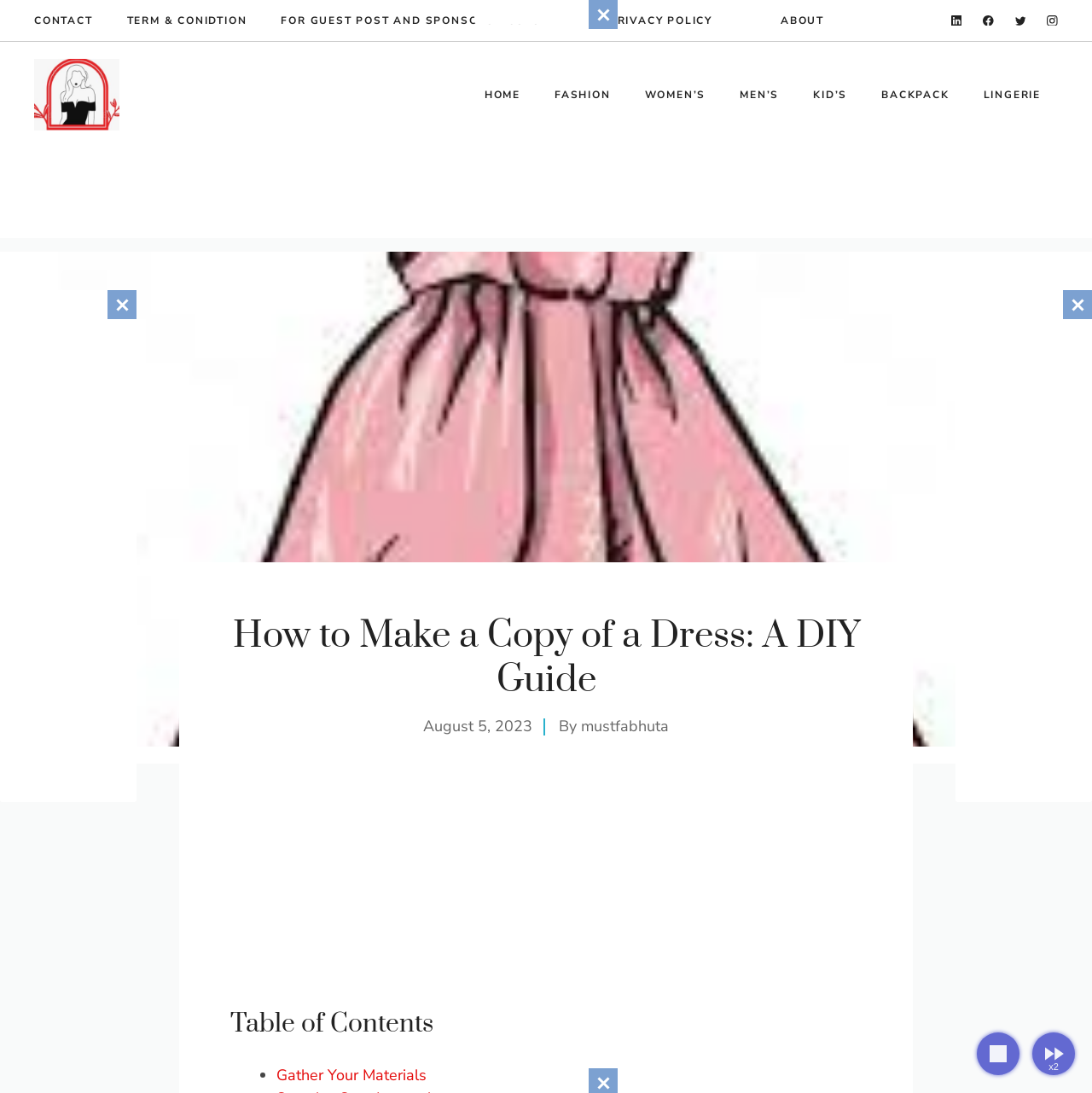Please identify the bounding box coordinates of the clickable region that I should interact with to perform the following instruction: "Click on the CONTACT link". The coordinates should be expressed as four float numbers between 0 and 1, i.e., [left, top, right, bottom].

[0.031, 0.012, 0.085, 0.026]